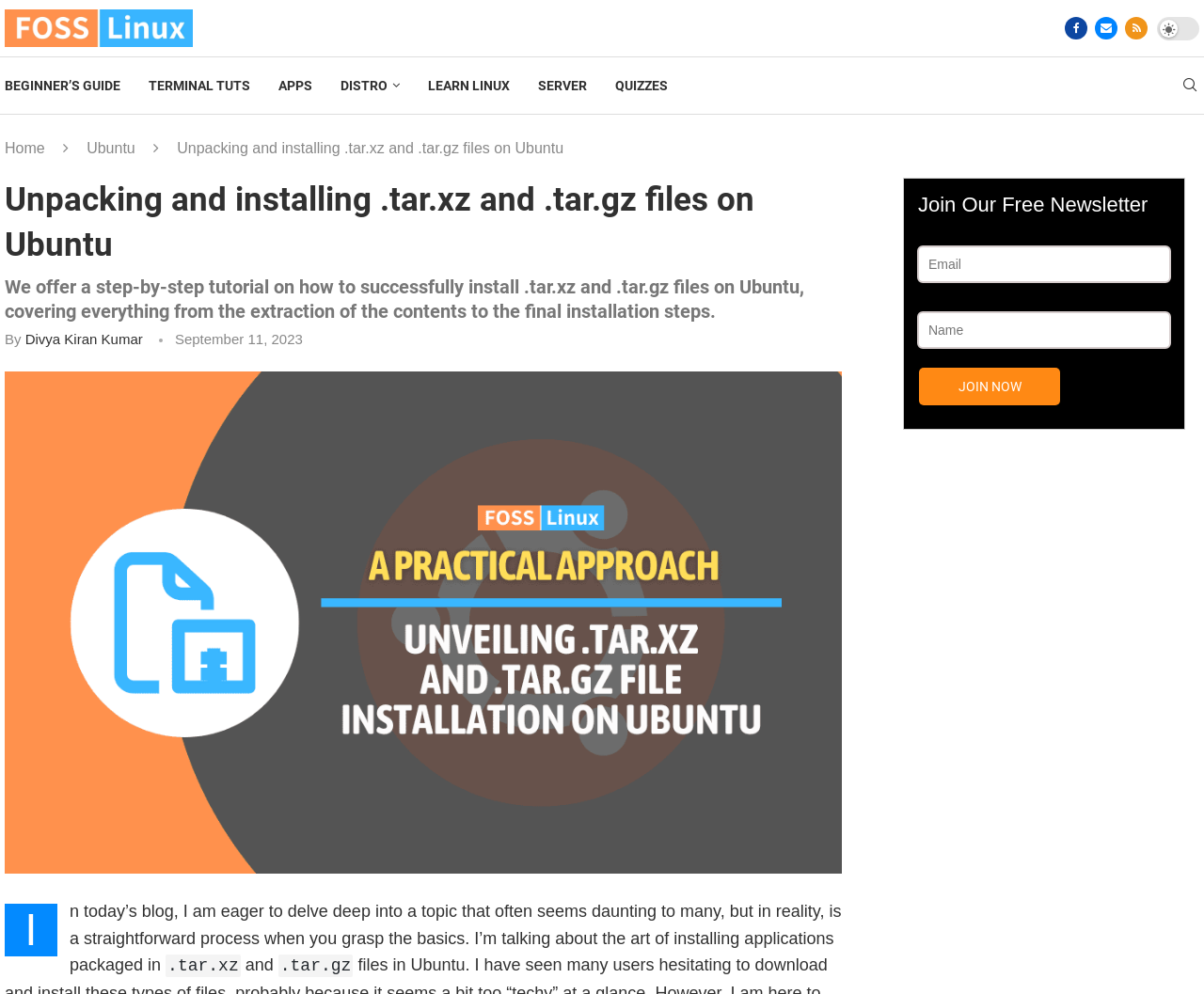Reply to the question below using a single word or brief phrase:
What is the topic of the tutorial on this webpage?

Installing .tar.xz and .tar.gz files on Ubuntu